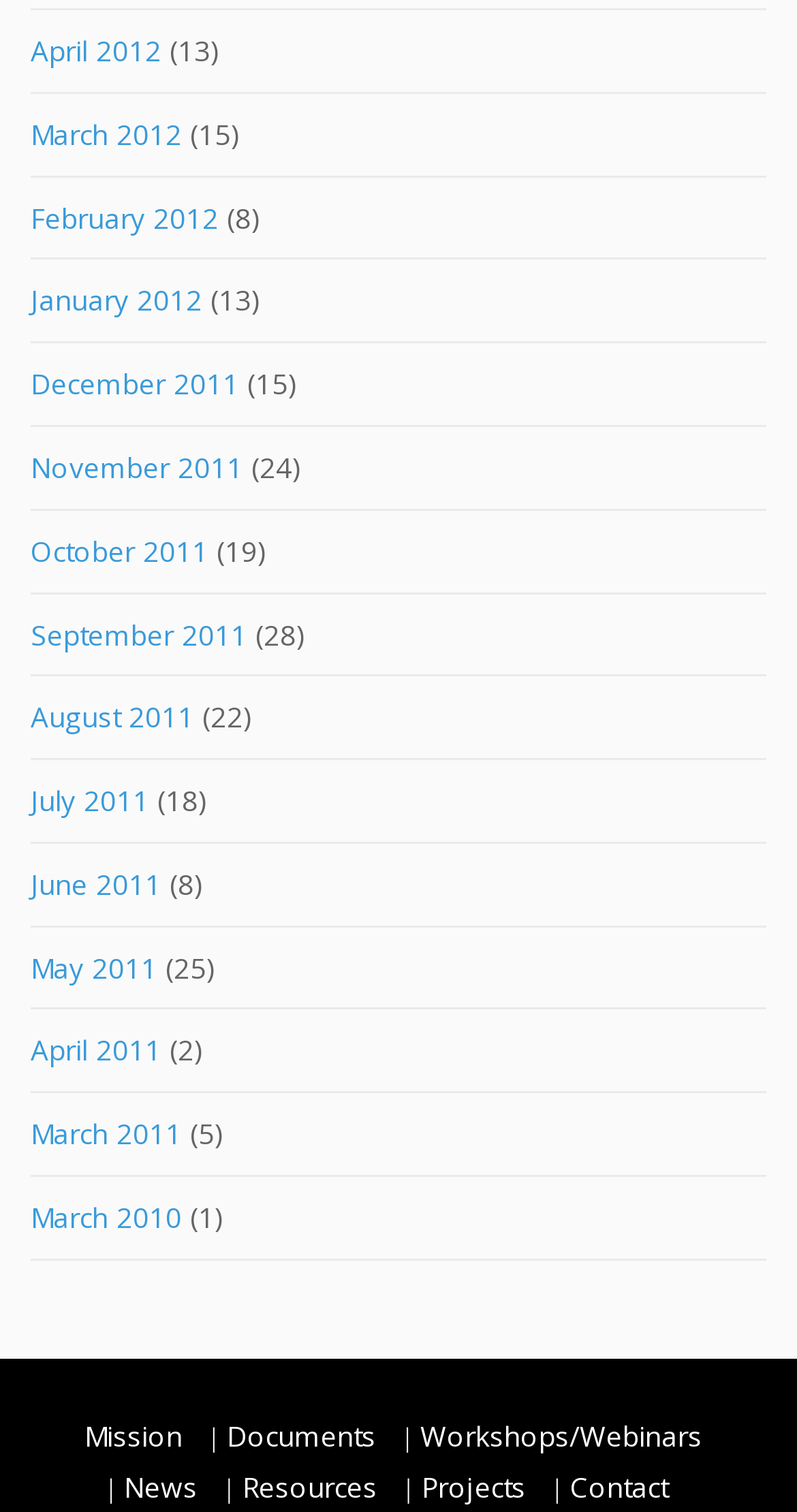Indicate the bounding box coordinates of the element that needs to be clicked to satisfy the following instruction: "Explore Resources". The coordinates should be four float numbers between 0 and 1, i.e., [left, top, right, bottom].

[0.304, 0.97, 0.473, 0.995]